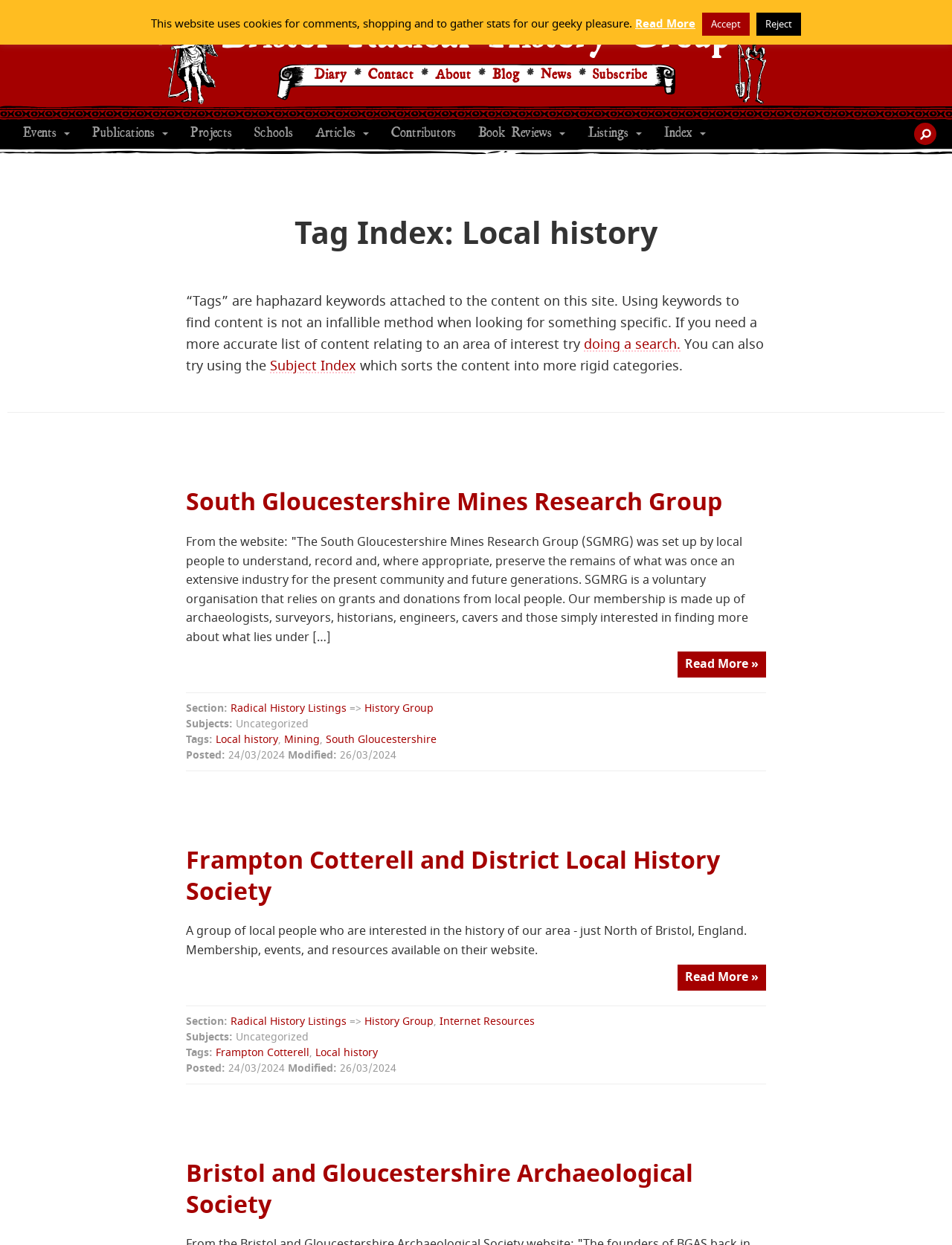Explain the webpage's layout and main content in detail.

The webpage is about the Bristol Radical History Group, which focuses on local history. At the top, there is a navigation menu with links to various sections, including Diary, Contact, About, Blog, News, Subscribe, Events, Publications, Projects, Schools, Articles, Contributors, Book Reviews, and Listings. Below the navigation menu, there is a horizontal separator.

The main content area is divided into three sections, each with a heading and a brief description. The first section is about the South Gloucestershire Mines Research Group, which is a voluntary organization that aims to understand, record, and preserve the remains of the mining industry in the area. There is a link to read more about the group.

The second section is about the Frampton Cotterell and District Local History Society, a group of local people interested in the history of their area. The society offers membership, events, and resources on their website. There is a link to read more about the society.

The third section is about the Bristol and Gloucestershire Archaeological Society. There is a link to the society's website.

Each section has a footer with links to related categories, tags, and dates. There are also links to the Radical History Listings and the History Group.

At the very bottom of the page, there is a notice about the website using cookies for comments, shopping, and gathering statistics. There is a link to read more about the cookies policy.

Overall, the webpage provides information about local history groups and societies in the Bristol and Gloucestershire areas, with links to their websites and resources.